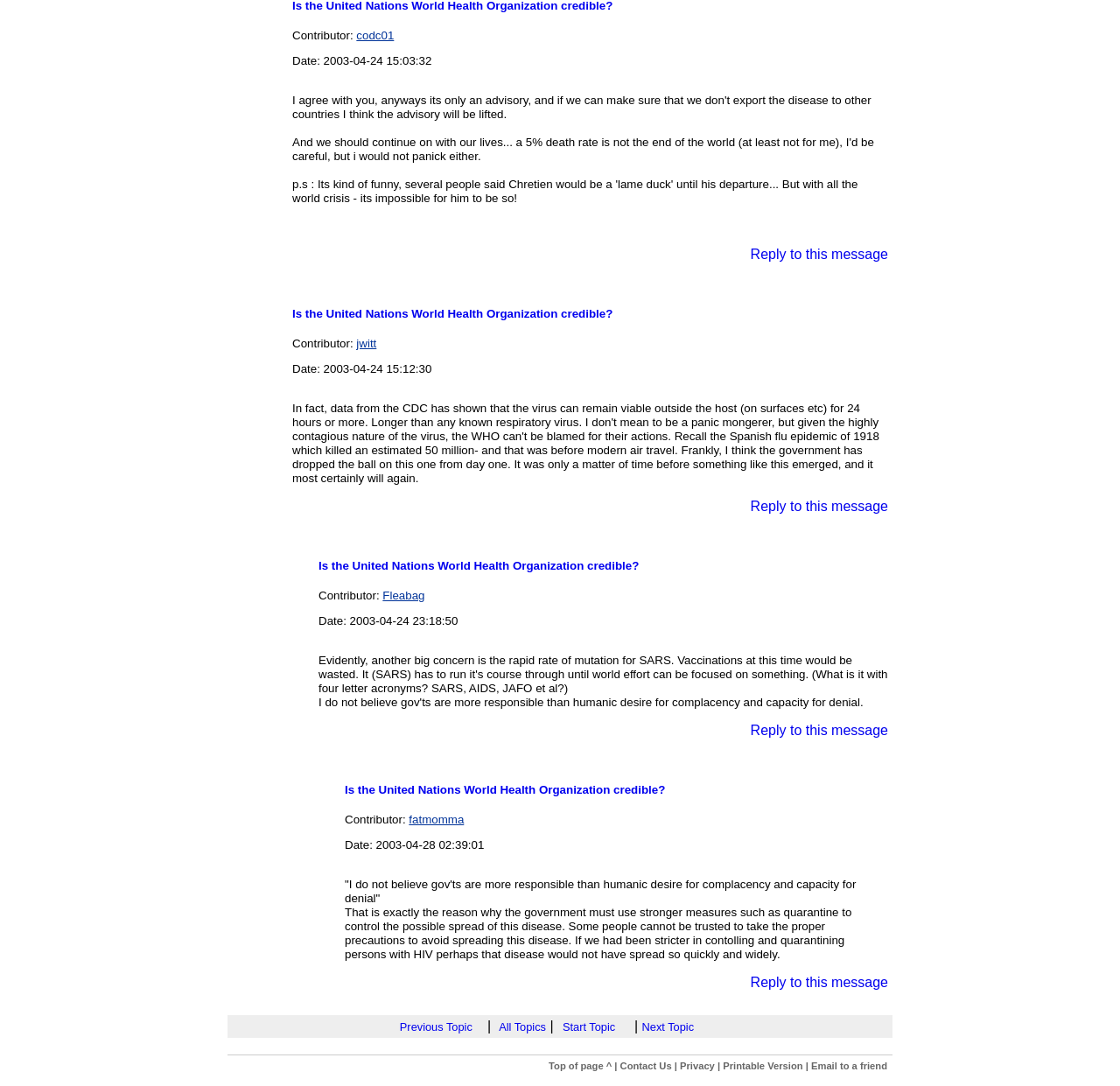Specify the bounding box coordinates of the area to click in order to execute this command: 'Start a new topic'. The coordinates should consist of four float numbers ranging from 0 to 1, and should be formatted as [left, top, right, bottom].

[0.502, 0.94, 0.549, 0.952]